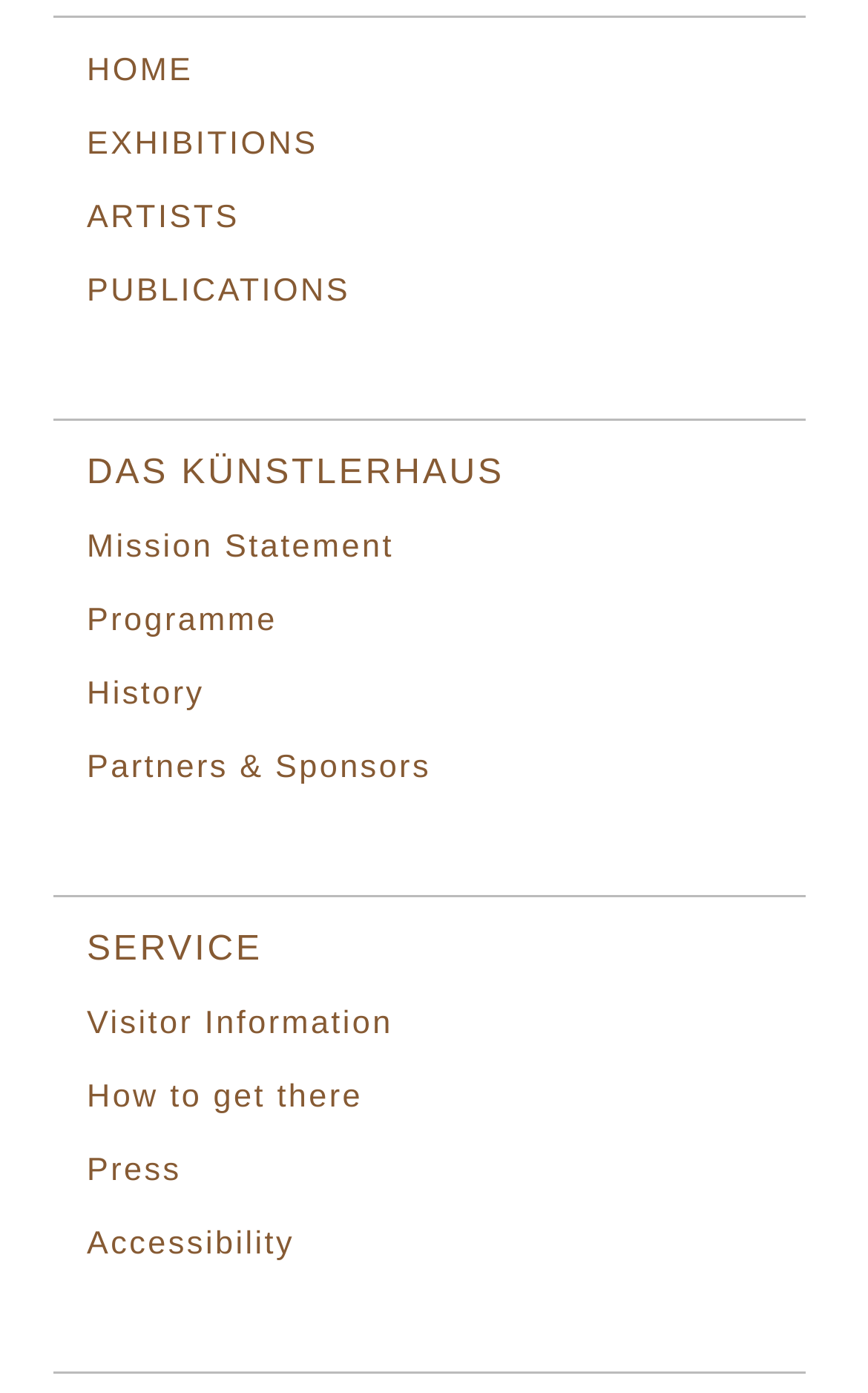Could you find the bounding box coordinates of the clickable area to complete this instruction: "Send email to info@artloft.net"?

None